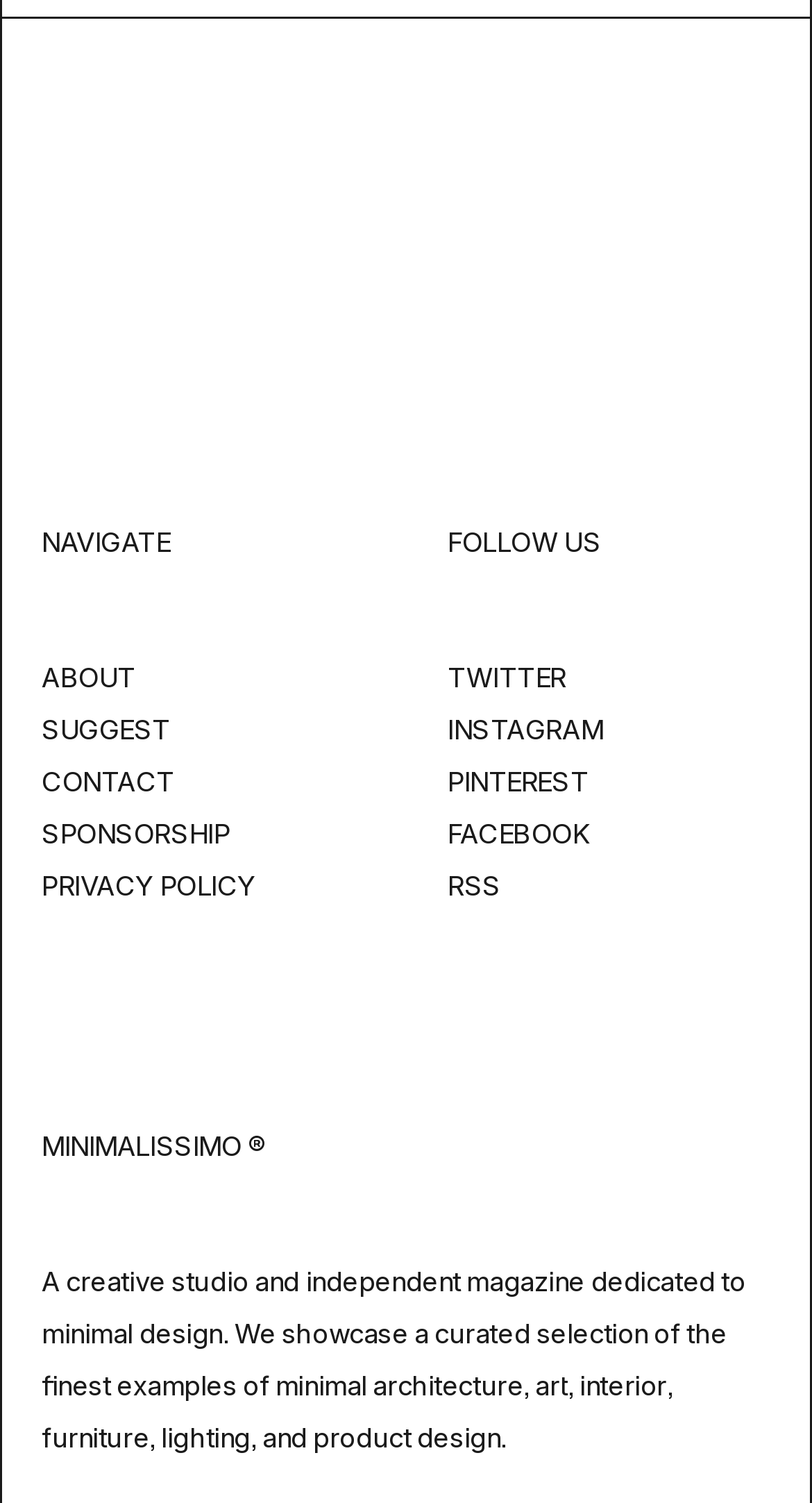Please identify the bounding box coordinates of the area that needs to be clicked to follow this instruction: "click SUGGEST".

[0.051, 0.474, 0.21, 0.496]